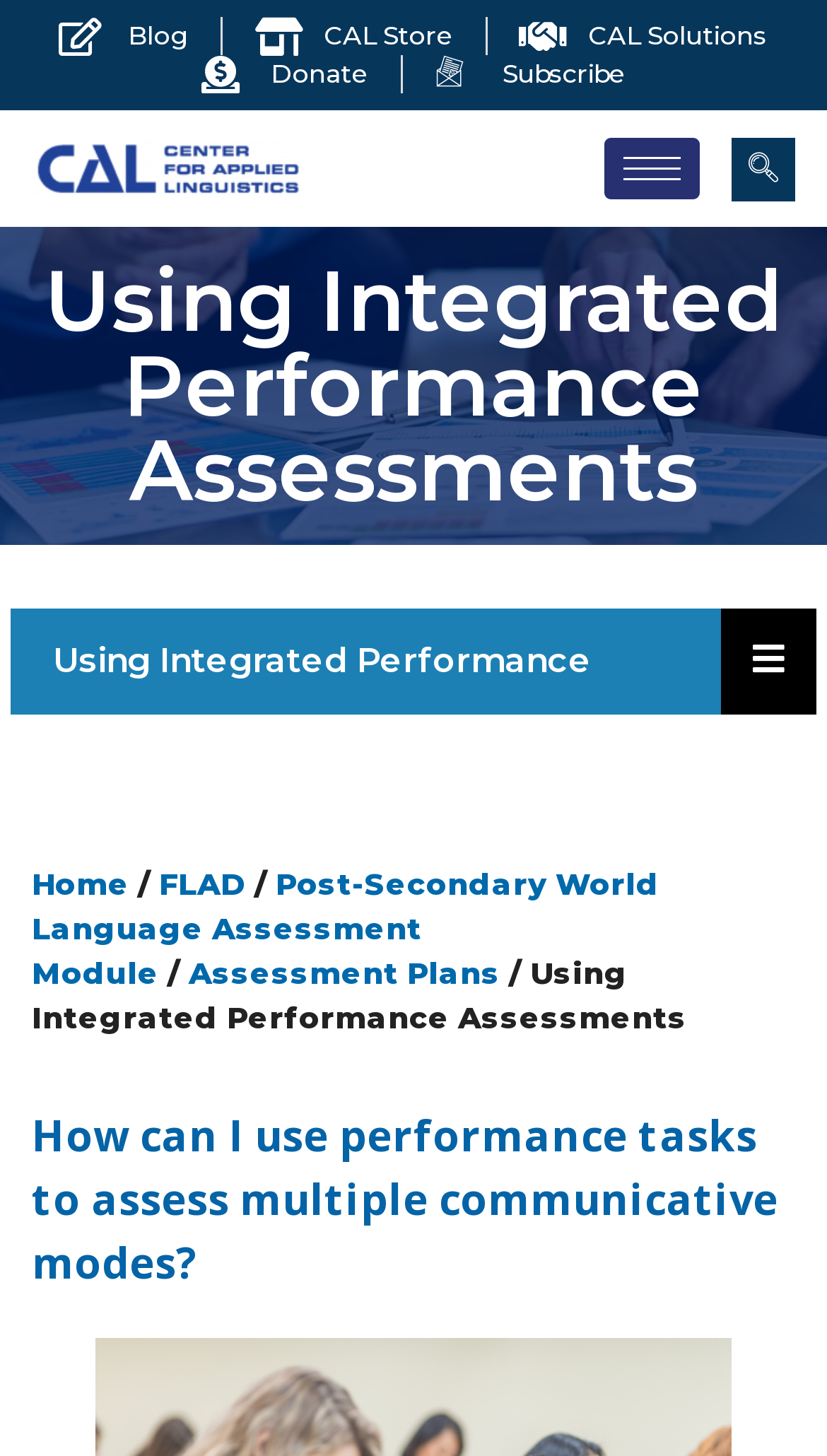Please identify the bounding box coordinates of the area I need to click to accomplish the following instruction: "Click the 'Sign in' link".

None